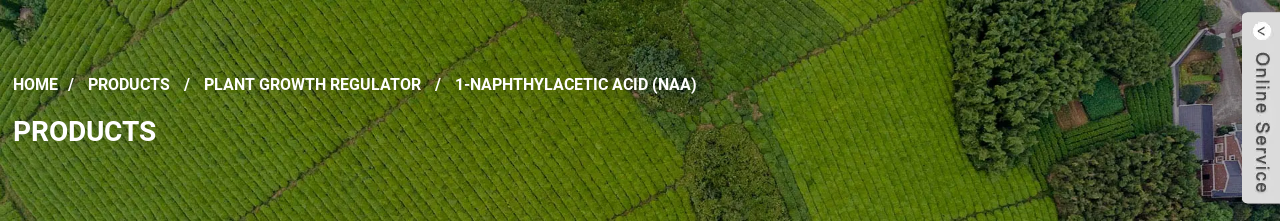What is the purpose of the products featured on the webpage?
Answer the question with a single word or phrase derived from the image.

Plant growth regulation